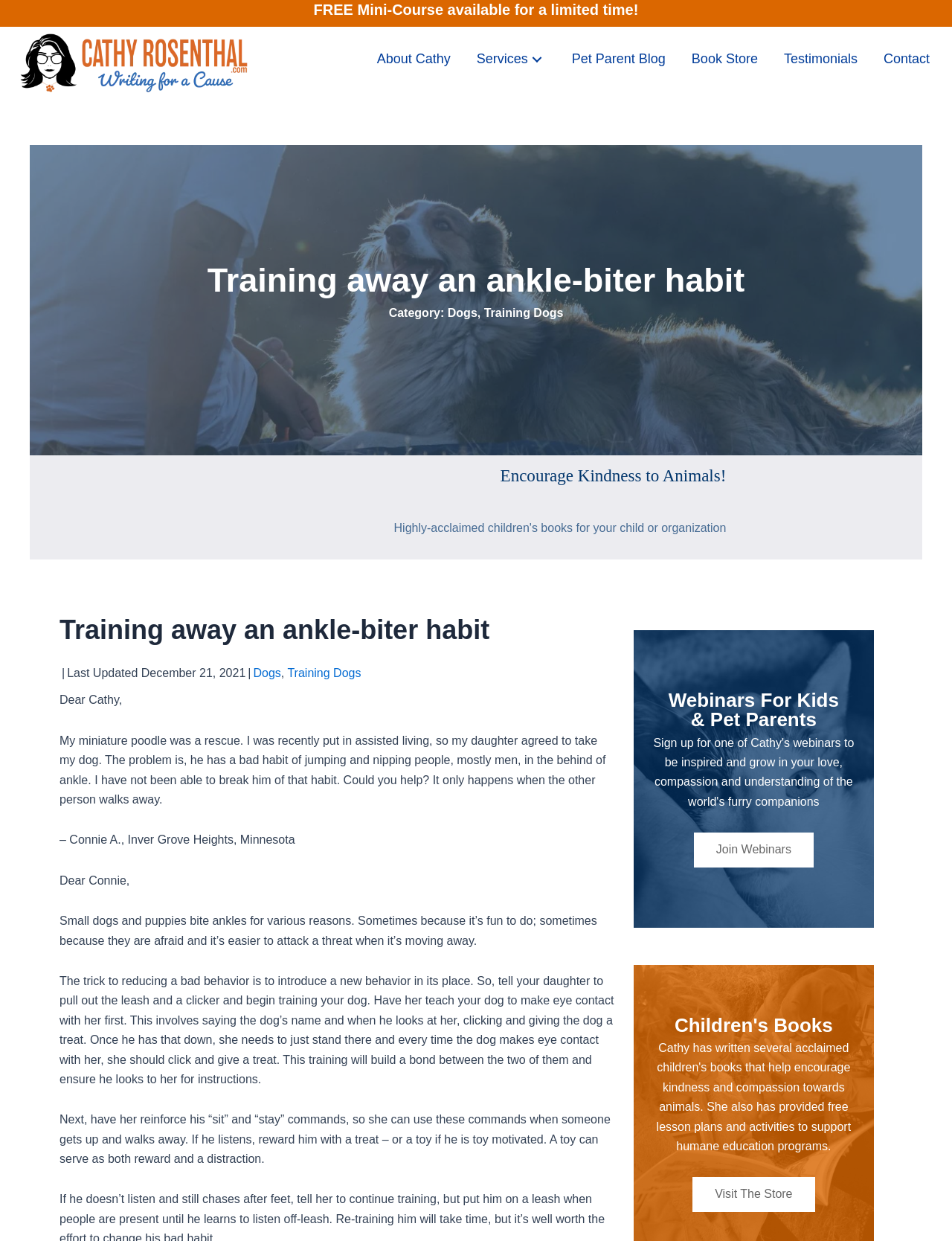Produce an elaborate caption capturing the essence of the webpage.

This webpage is about pet training, specifically focusing on a question from a reader about how to train their miniature poodle to stop biting people's ankles. The page has a prominent header "Training away an ankle-biter habit" at the top, followed by a navigation menu with links to various sections of the website, including "About Cathy", "Pet Parent Blog", "Book Store", and "Contact".

Below the navigation menu, there is a section with a category label "Dogs, Training Dogs" and an image with the text "As Seen With - Cathy Rosenthal". Next to this section, there is a call-to-action link "Advert4" with an accompanying image.

The main content of the page is a Q&A section, where a reader, Connie A. from Inver Grove Heights, Minnesota, asks for advice on how to stop her dog from biting people's ankles. The response from Cathy Rosenthal provides guidance on how to train the dog to stop this behavior, including introducing a new behavior, building a bond between the dog and the owner, and reinforcing "sit" and "stay" commands.

On the right side of the page, there is a section with a heading "Webinars For Kids & Pet Parents" and two buttons, "Join Webinars" and "Visit The Store". This section appears to be promoting webinars and online courses related to pet training and parenting.

At the very top of the page, there is a link to a "FREE Mini-Course" and a logo image with the text "Cathy Rosenthal Logo".